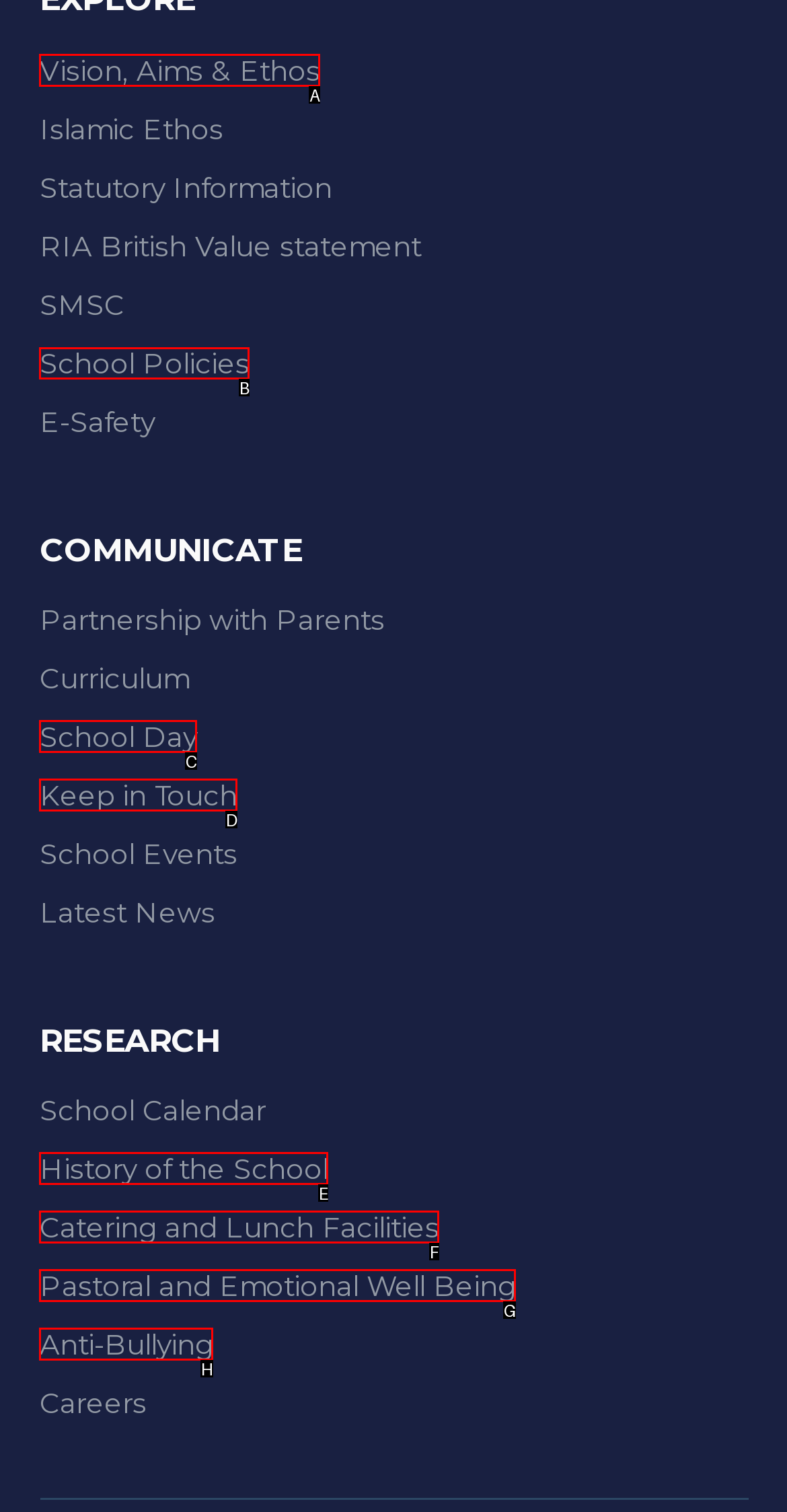Select the proper UI element to click in order to perform the following task: Check School Policies. Indicate your choice with the letter of the appropriate option.

B